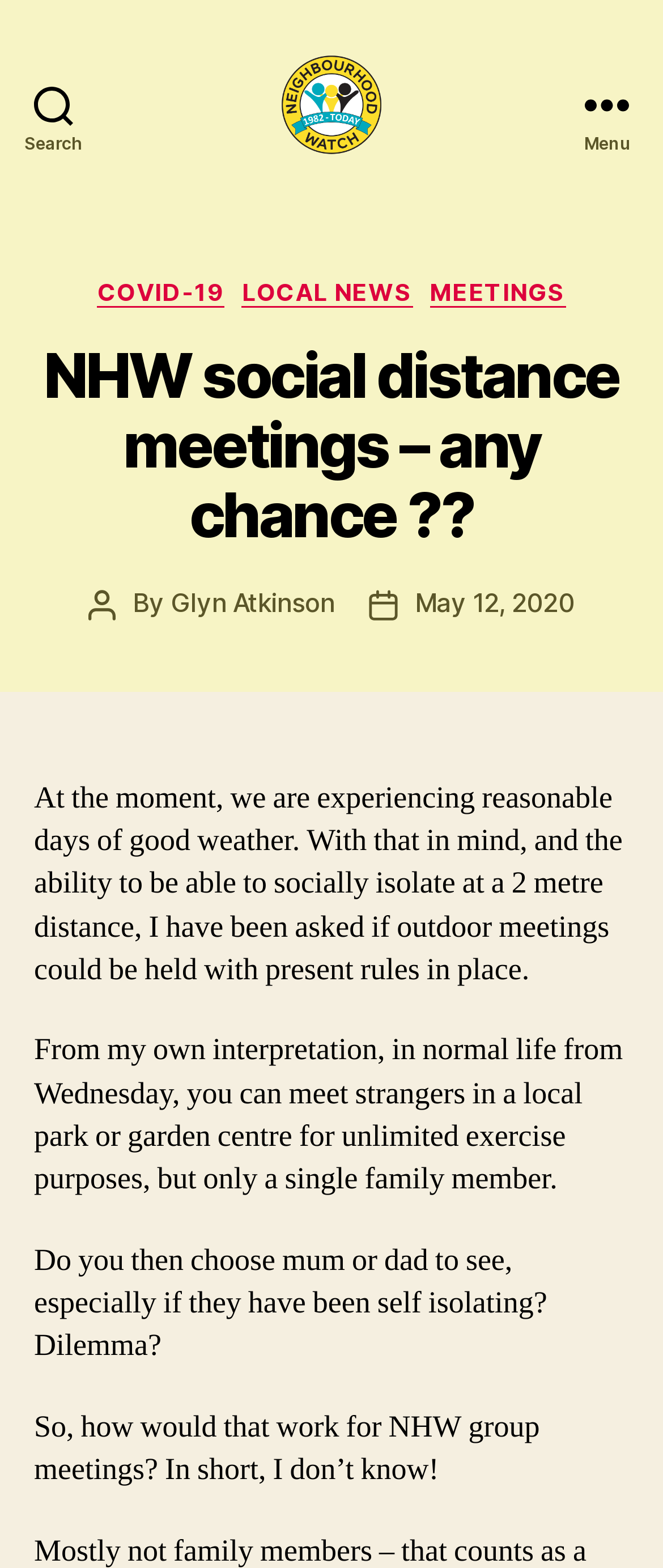With reference to the screenshot, provide a detailed response to the question below:
What is the topic of the links in the header?

I found the topic of the links by looking at the header section and seeing the text 'Categories' above the links 'COVID-19', 'LOCAL NEWS', and 'MEETINGS'.